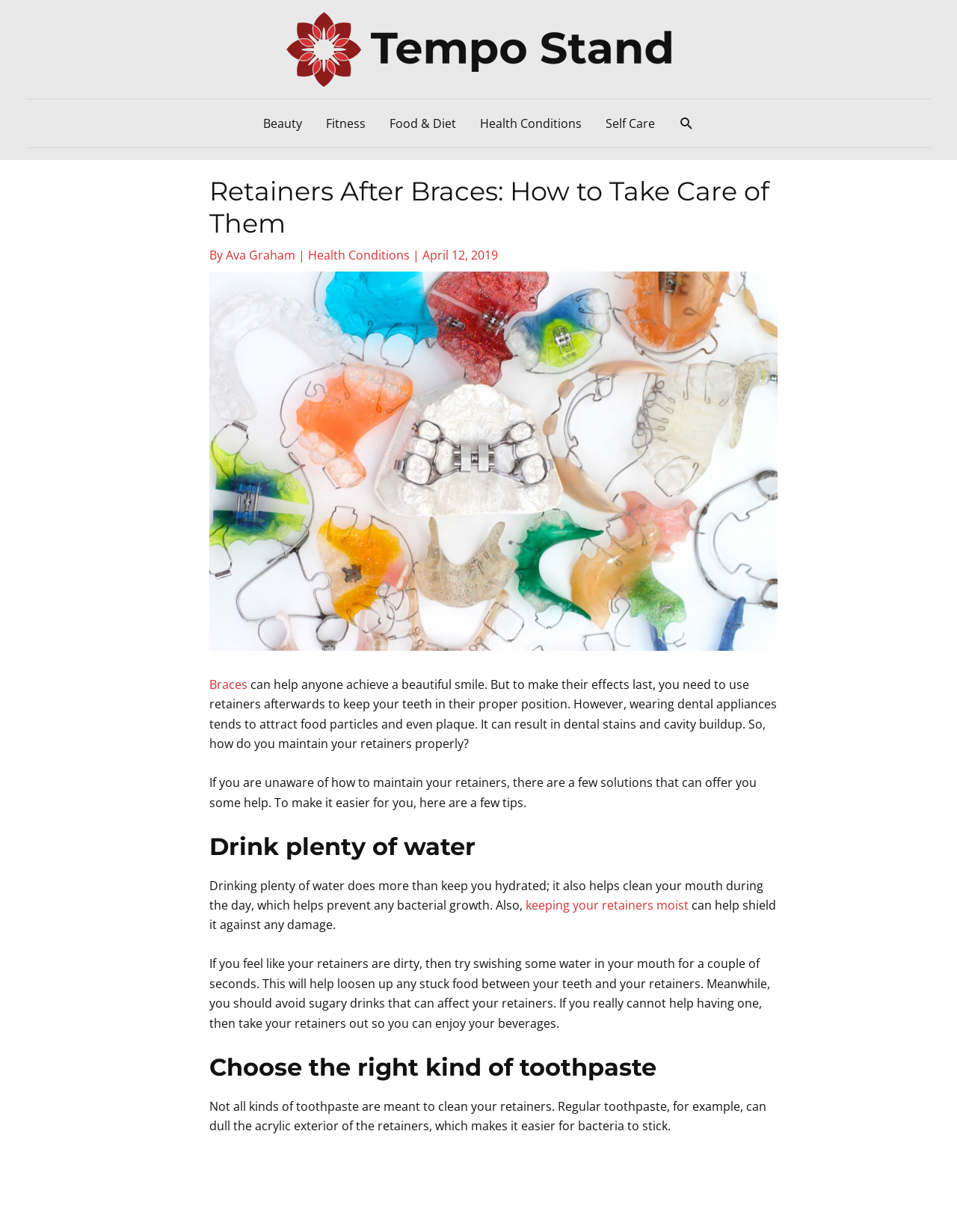What is the purpose of swishing water in the mouth? Examine the screenshot and reply using just one word or a brief phrase.

To loosen stuck food